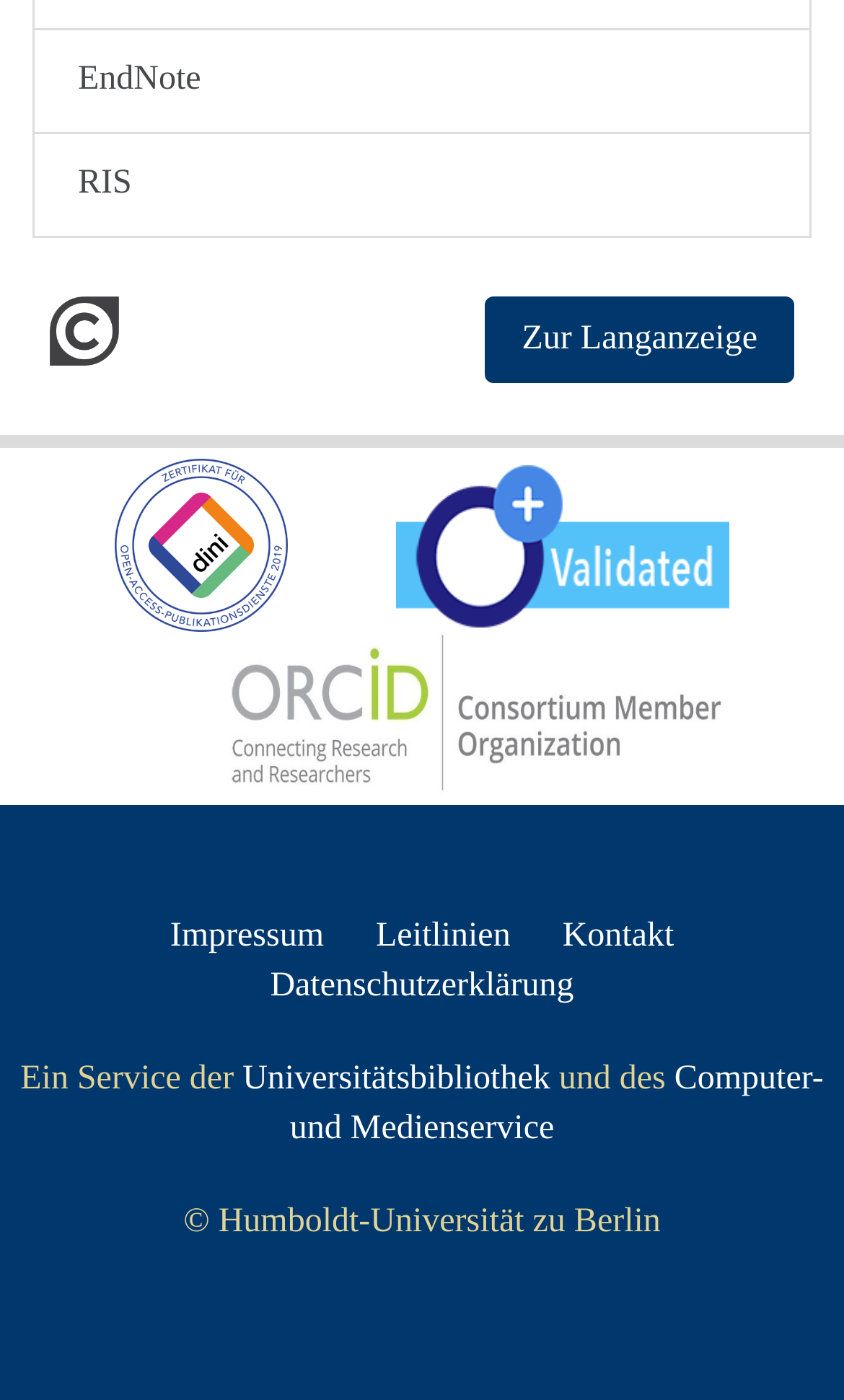Predict the bounding box coordinates of the area that should be clicked to accomplish the following instruction: "Visit Universitätsbibliothek". The bounding box coordinates should consist of four float numbers between 0 and 1, i.e., [left, top, right, bottom].

[0.287, 0.757, 0.652, 0.784]